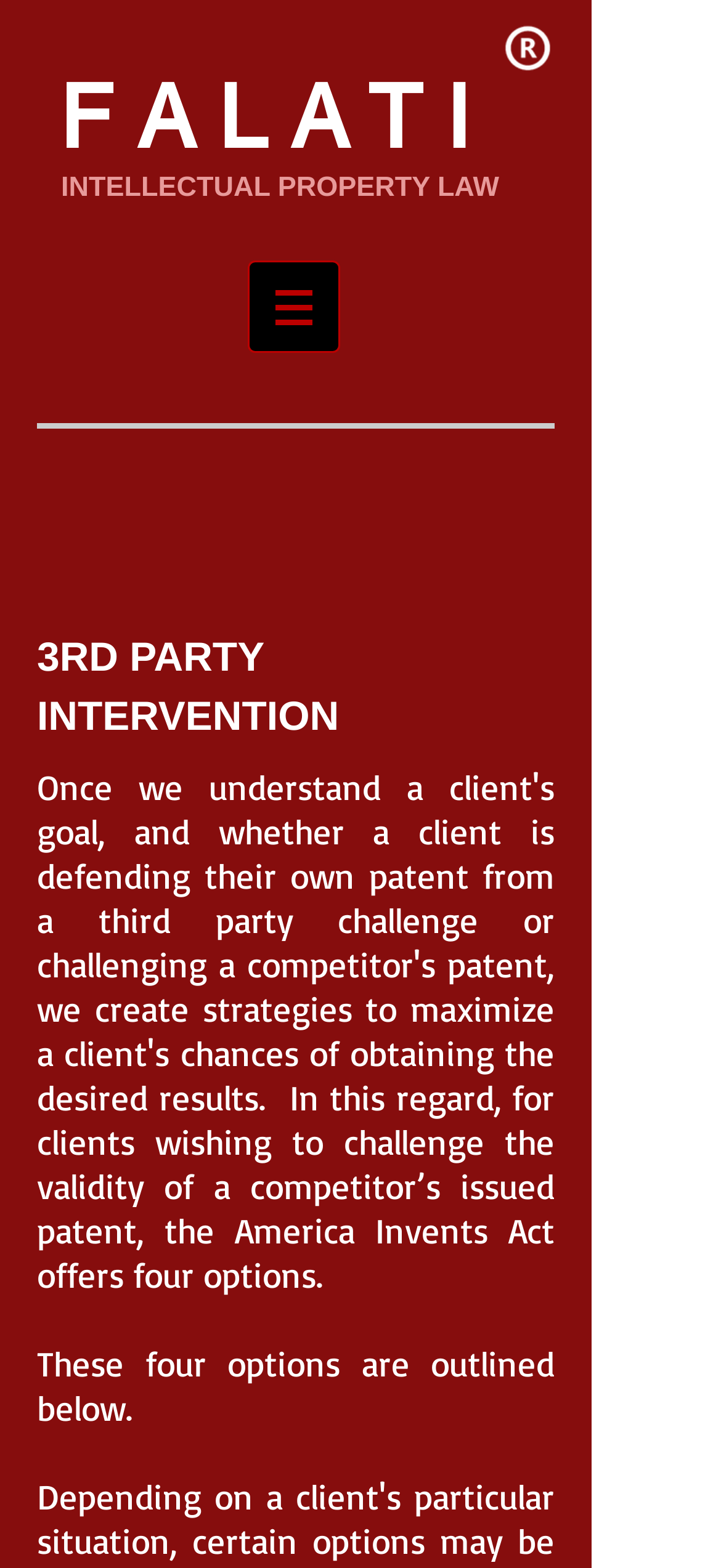Provide a thorough description of this webpage.

The webpage is about Flatai's services, specifically highlighting their Third Party Intervention services. At the top, there is a large heading "F A L A T I" followed by an image of a white circle with an "R" inside. Below this, there is another heading "INTELLECTUAL PROPERTY LAW" which spans most of the width of the page.

To the left of the center, there is a navigation menu labeled "Site" which contains a button with a dropdown menu. The button has an image of a small icon. When expanded, the menu is not shown.

Further down, there is a prominent heading "3RD PARTY INTERVENTION" which takes up most of the width of the page. Below this, there is a brief paragraph of text that reads "These four options are outlined below." The text is preceded by a small non-breaking space character.